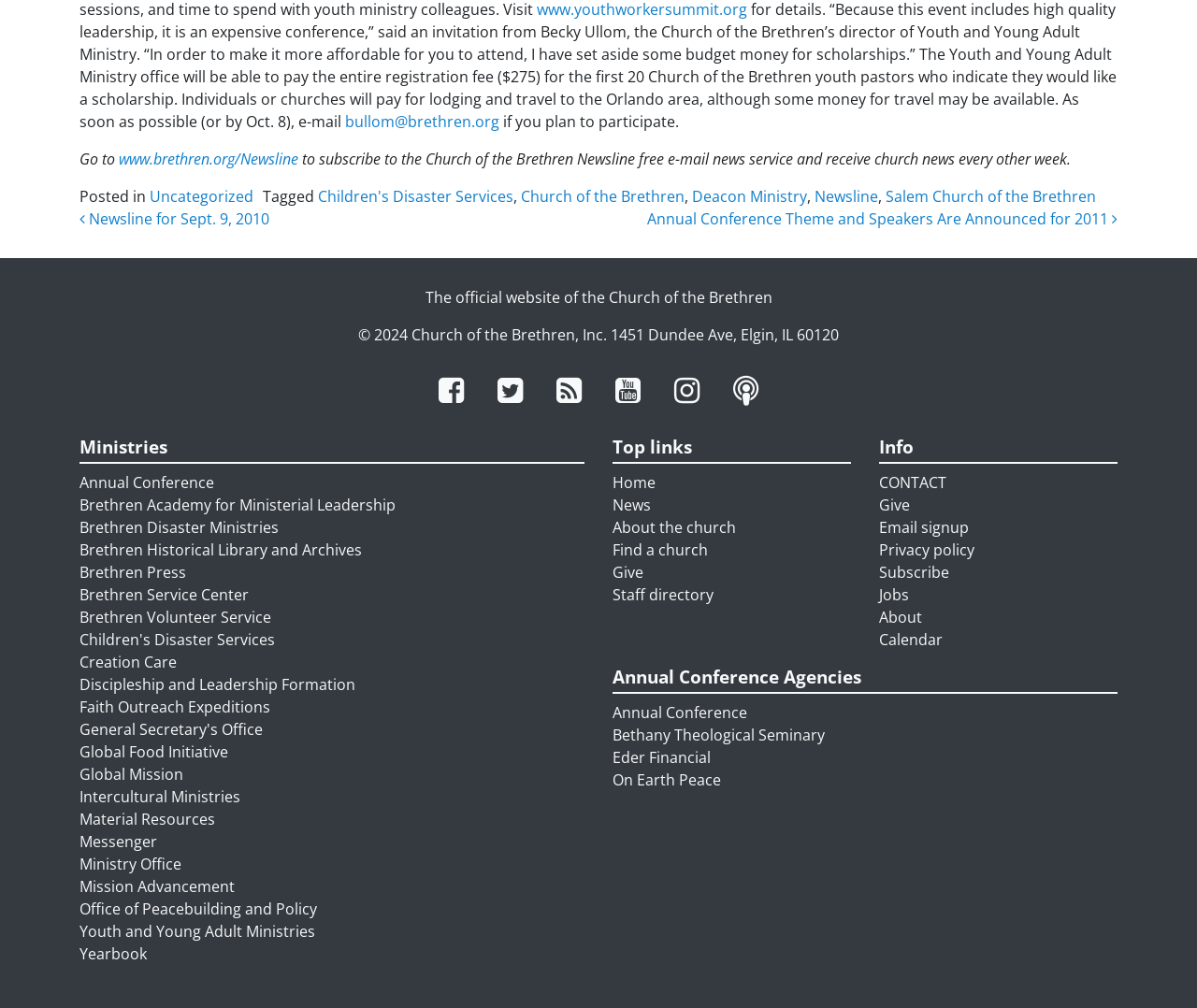Please specify the bounding box coordinates of the clickable region necessary for completing the following instruction: "Read the news for Sept. 9, 2010". The coordinates must consist of four float numbers between 0 and 1, i.e., [left, top, right, bottom].

[0.066, 0.207, 0.225, 0.227]